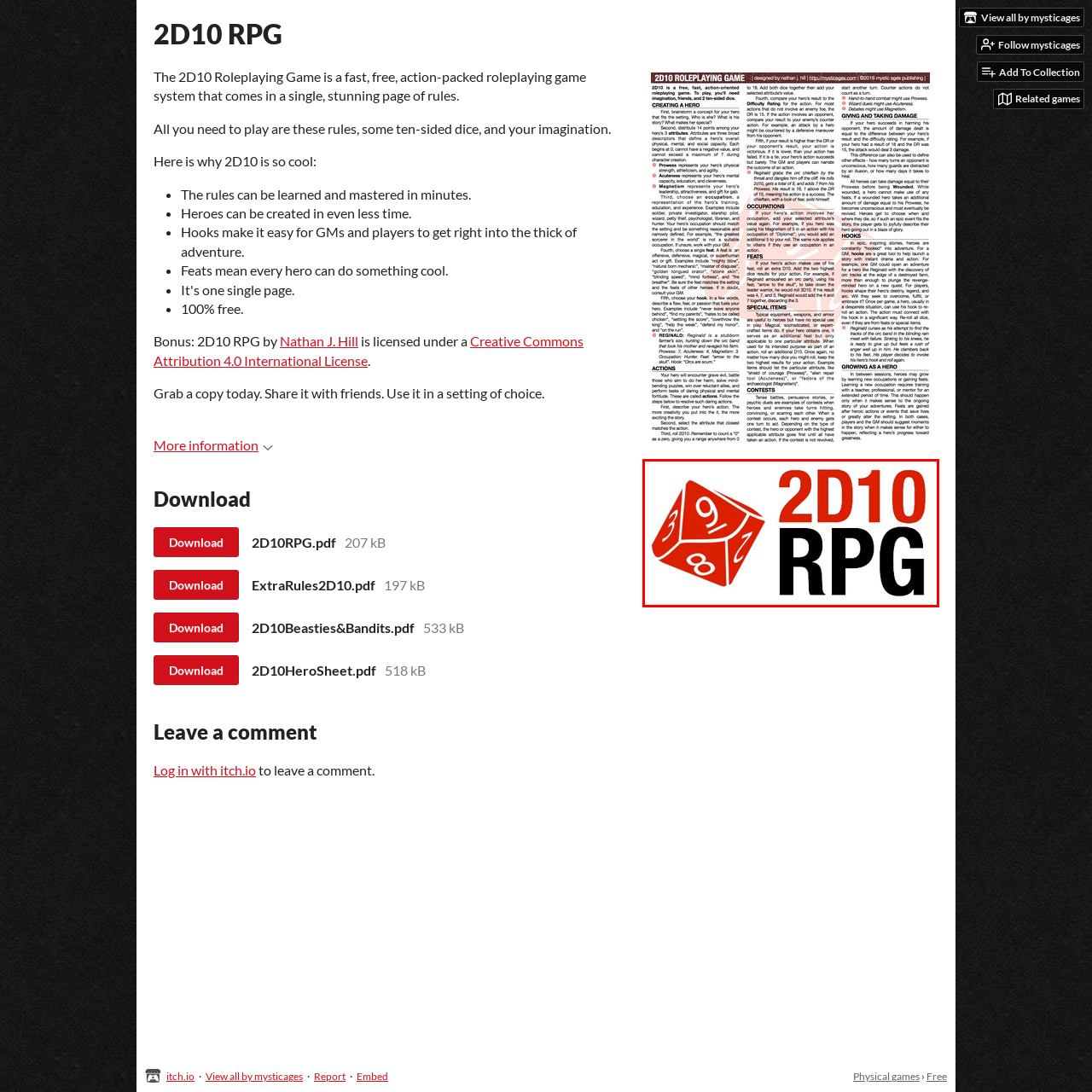Generate a detailed caption for the picture within the red-bordered area.

The image features a dynamic logo for the "2D10 RPG," showcasing a colorful ten-sided die prominently displaying the numbers 3, 7, 8, and 9. The die is illustrated in a vibrant red hue with white accents, symbolizing creativity and excitement central to this roleplaying game. Next to the die, the text "2D10 RPG" is boldly rendered in a modern, sans-serif font, with "2D10" in red and "RPG" in black, emphasizing its identity as an engaging tabletop roleplaying game. This logo captures the essence of fast-paced gameplay and the essential tools needed, highlighting its appeal to players looking for a fun and imaginative gaming experience.